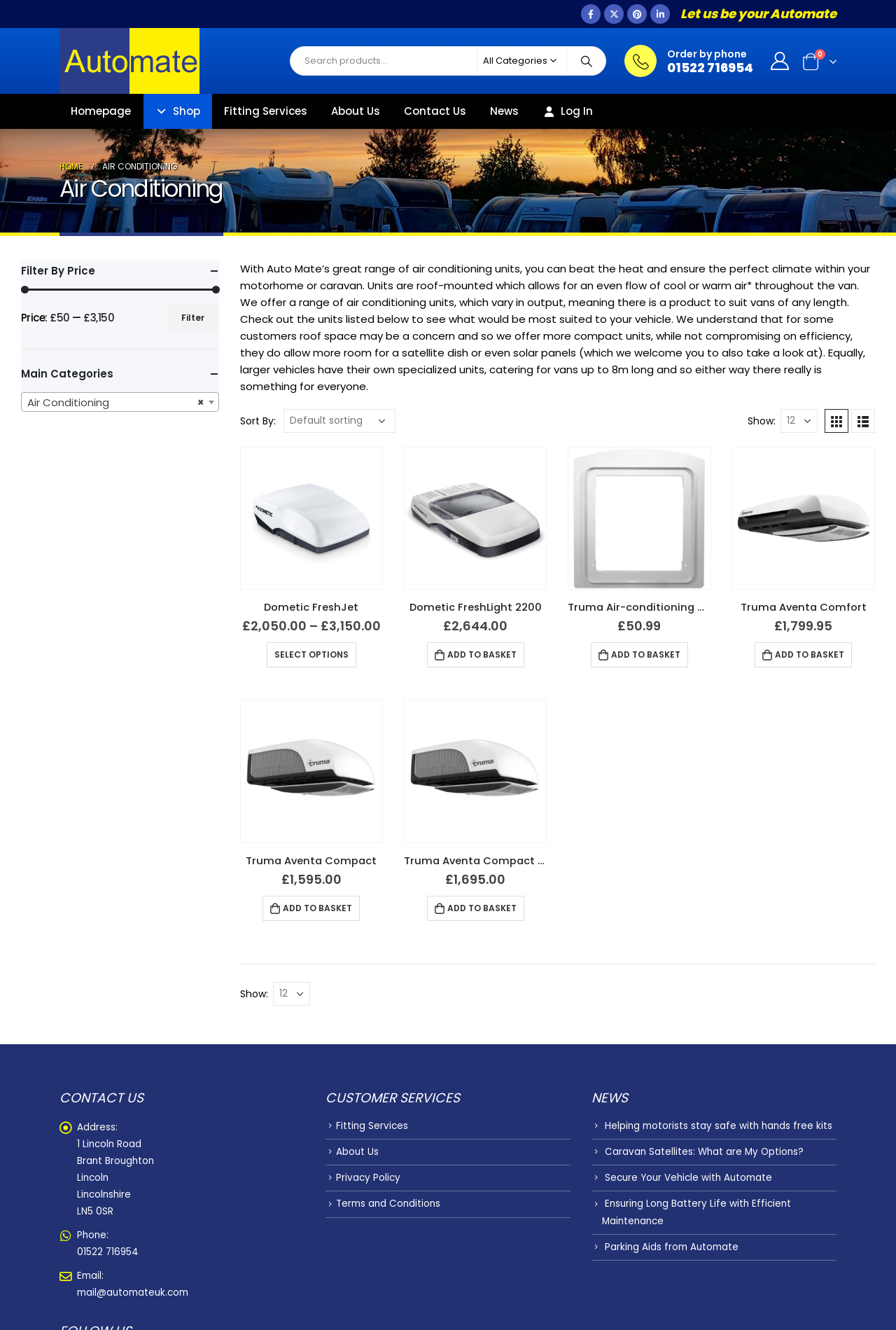Please identify the bounding box coordinates of the element's region that needs to be clicked to fulfill the following instruction: "Log In". The bounding box coordinates should consist of four float numbers between 0 and 1, i.e., [left, top, right, bottom].

[0.593, 0.071, 0.674, 0.097]